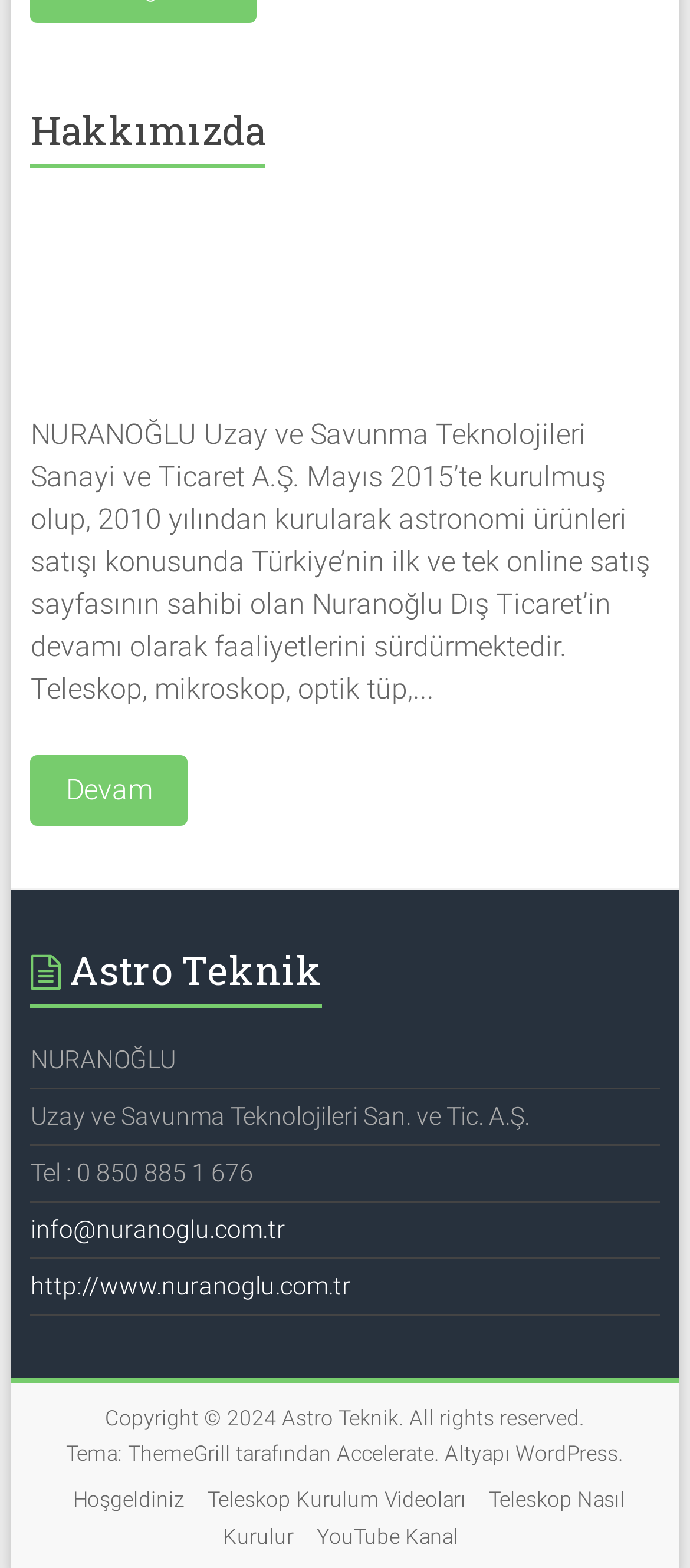What is the name of the theme provider?
Answer the question in as much detail as possible.

The name of the theme provider is mentioned in the text 'Tema: ThemeGrill tarafından' which is located at the bottom of the webpage.